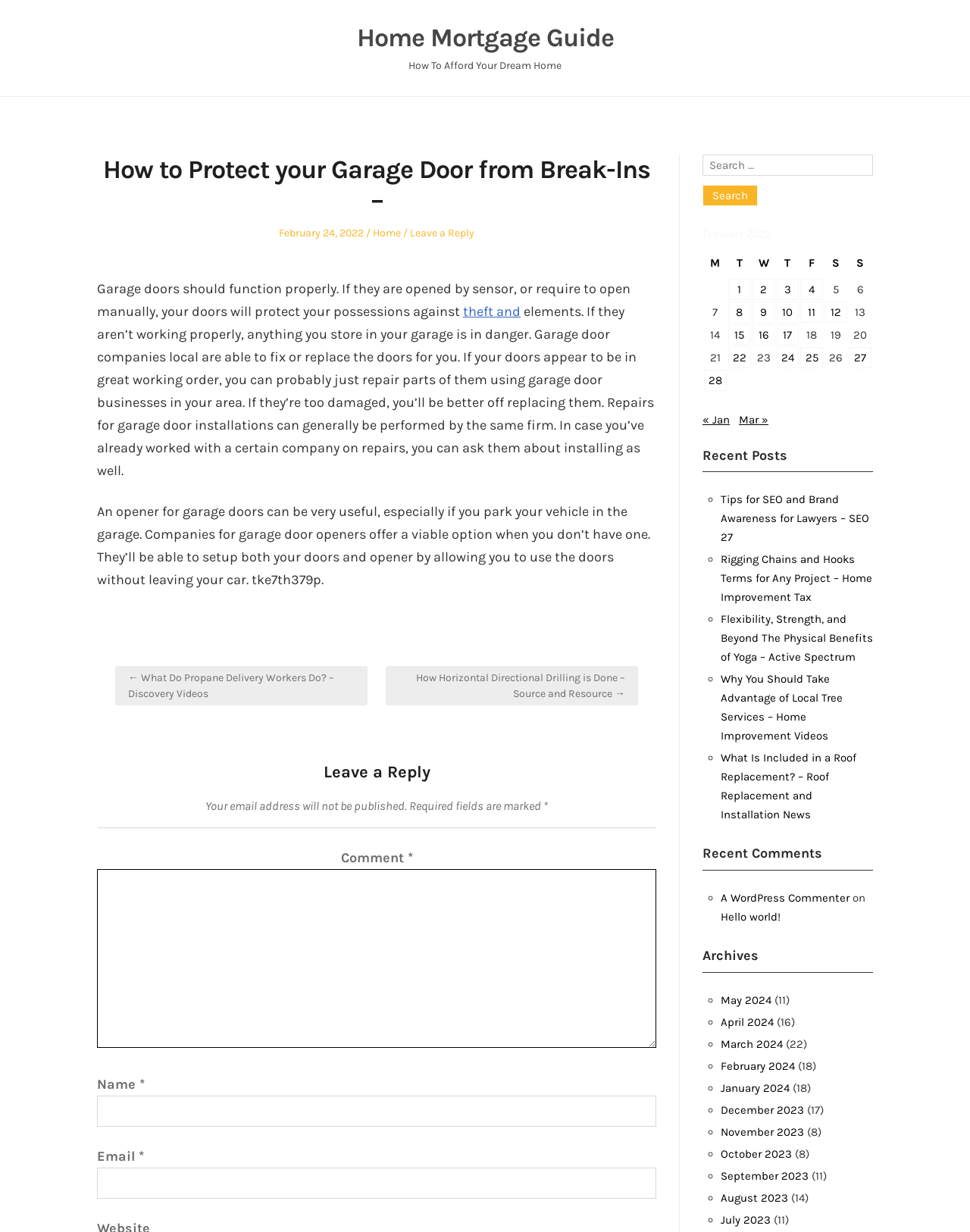What is the purpose of the 'Leave a Reply' section?
Answer the question in a detailed and comprehensive manner.

The purpose of the 'Leave a Reply' section is to allow users to comment on the post. It provides a space for users to enter their name, email, and comment, and submit it to engage with the content.